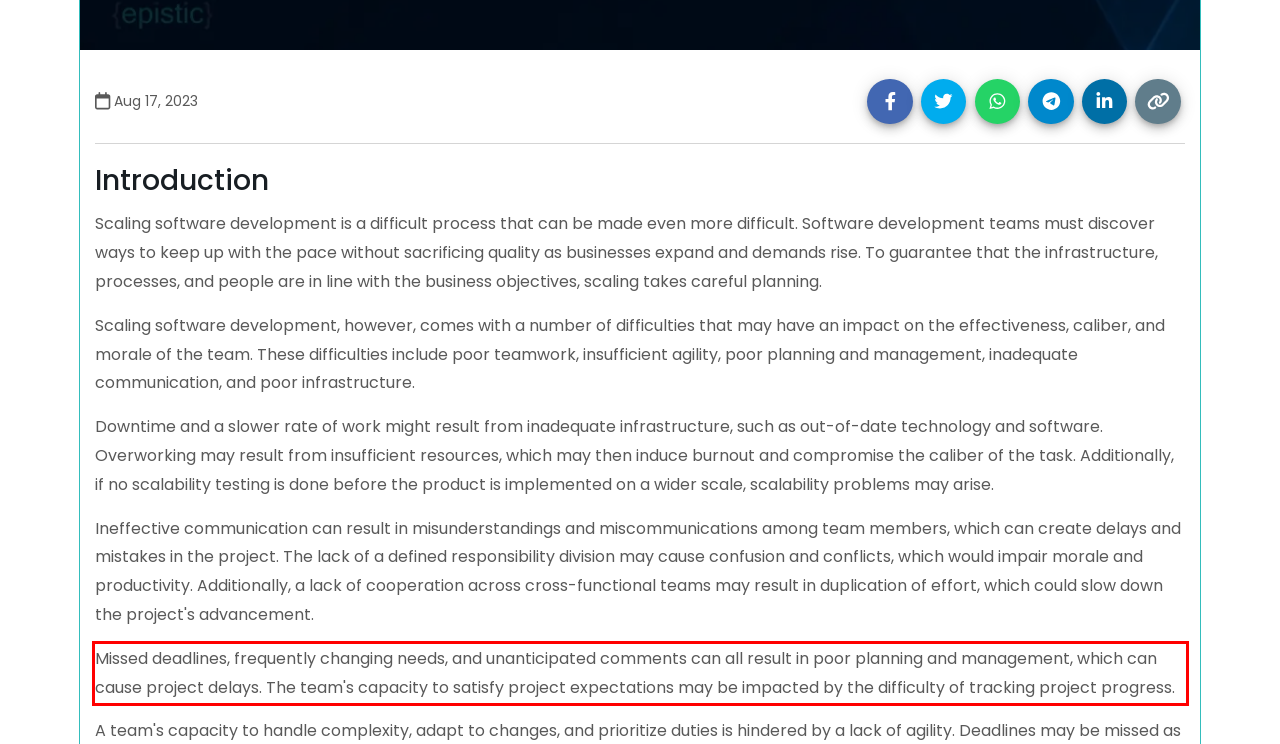Please identify and extract the text from the UI element that is surrounded by a red bounding box in the provided webpage screenshot.

Missed deadlines, frequently changing needs, and unanticipated comments can all result in poor planning and management, which can cause project delays. The team's capacity to satisfy project expectations may be impacted by the difficulty of tracking project progress.